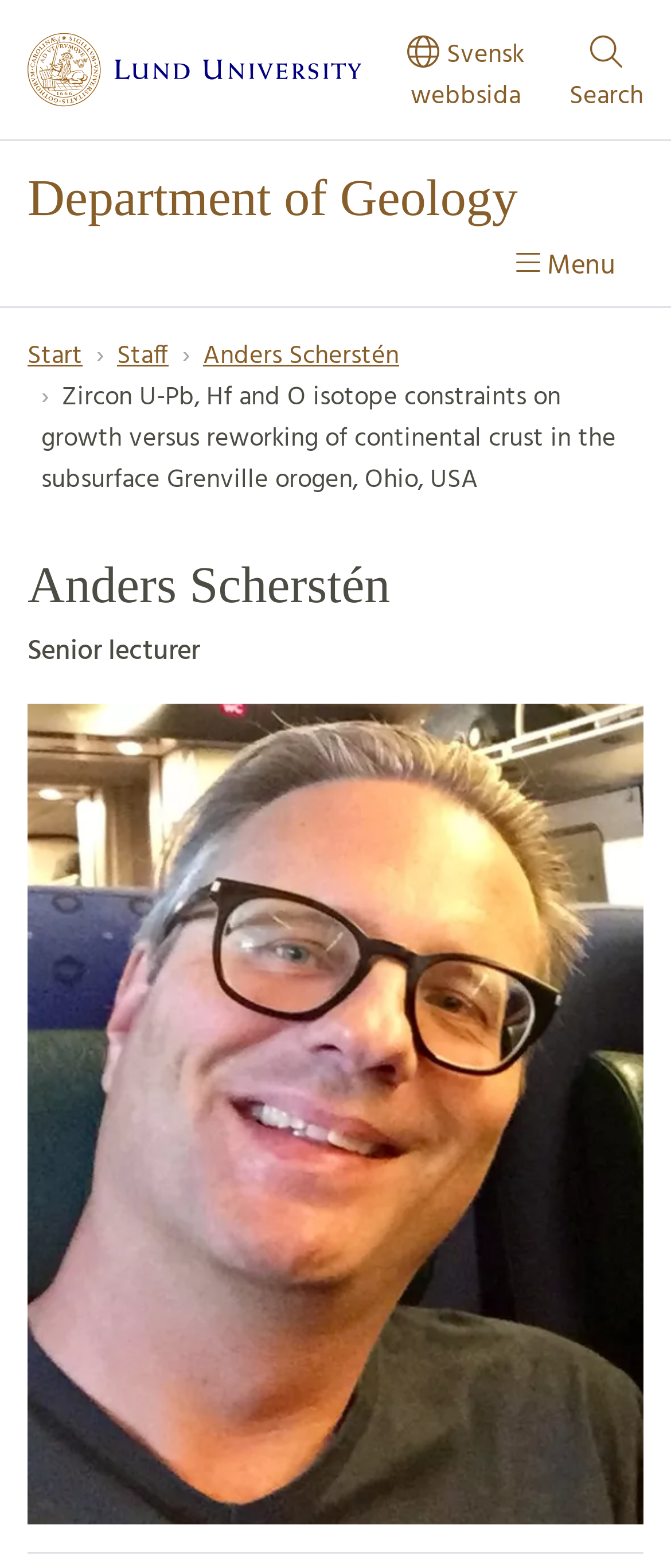Refer to the screenshot and answer the following question in detail:
What is the search function for?

The search function is located at the top right corner of the webpage, and it is a link that says 'Show or hide search'. When expanded, it displays a search form. The search function is likely for searching within the Department of Geology's website.